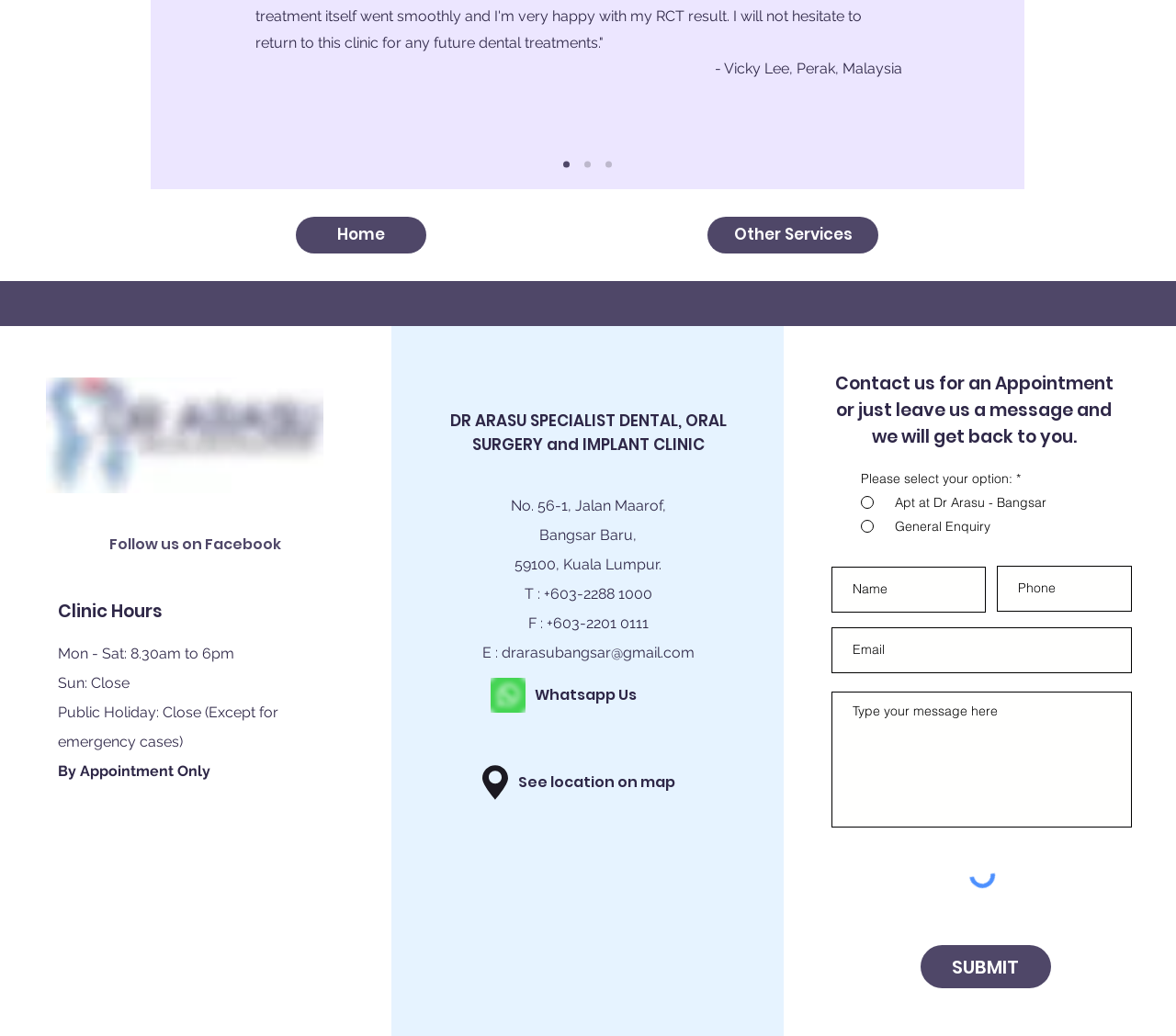Provide the bounding box coordinates of the HTML element this sentence describes: "Other Services".

[0.602, 0.209, 0.747, 0.245]